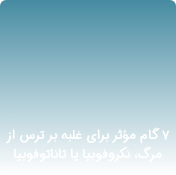Please respond to the question using a single word or phrase:
What is the focus of the design?

Mental health and emotional well-being